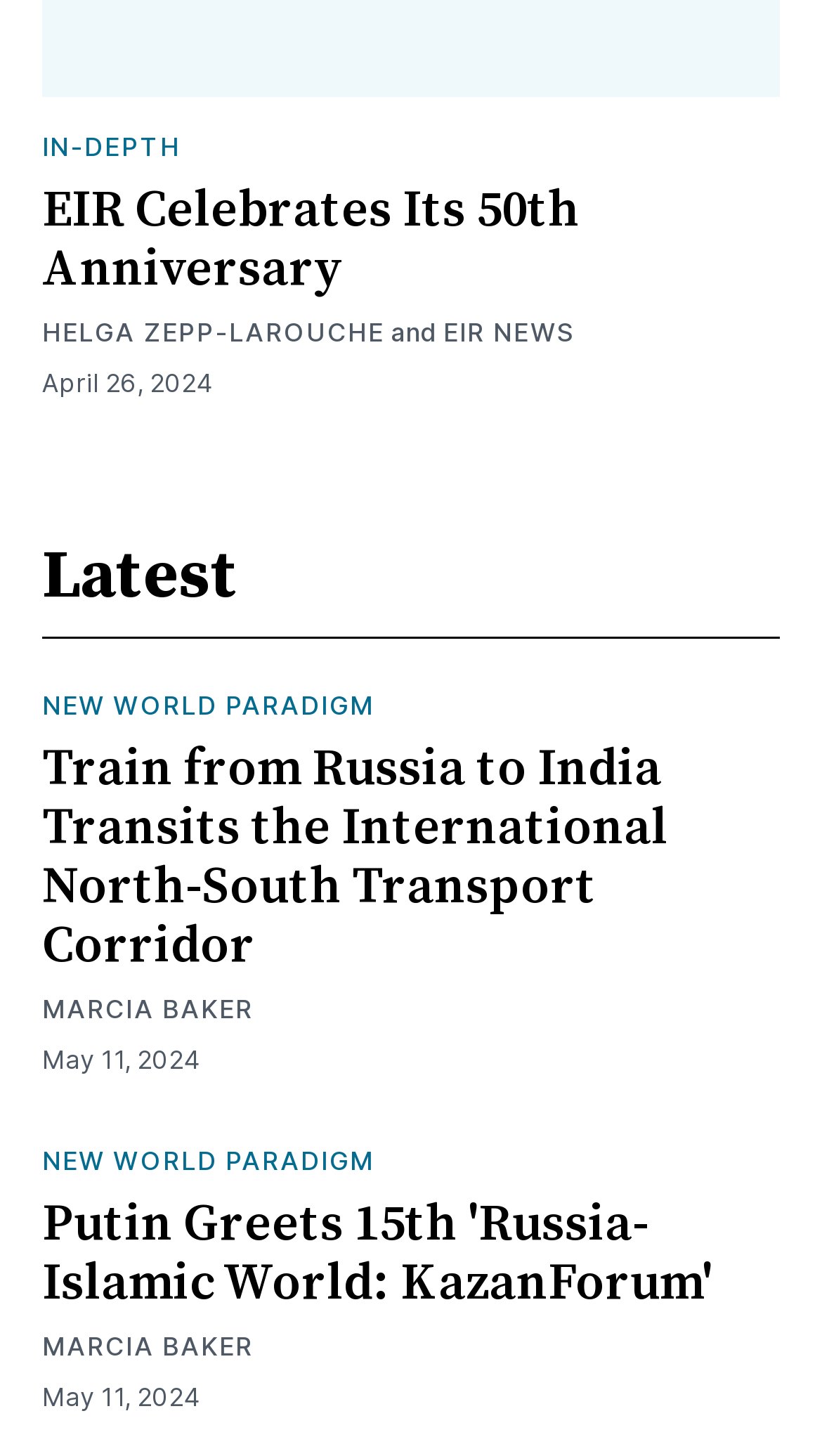Please give a succinct answer using a single word or phrase:
What is the anniversary being celebrated?

EIR's 50th